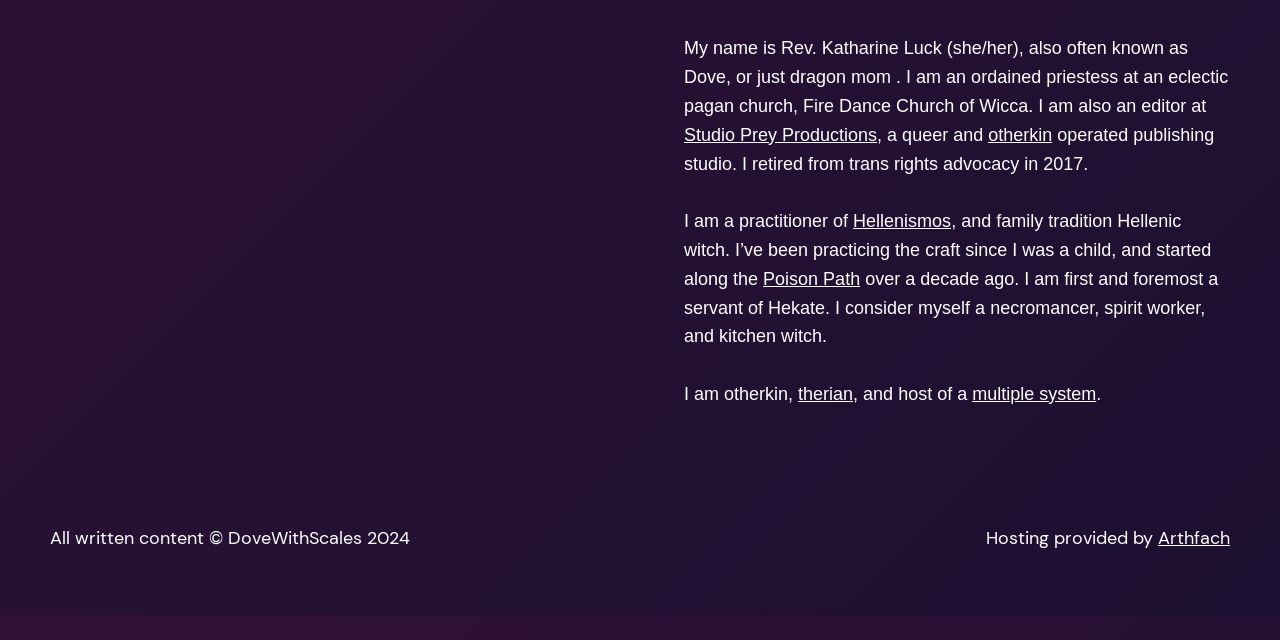Find the bounding box coordinates for the HTML element described as: "Hellenismos". The coordinates should consist of four float values between 0 and 1, i.e., [left, top, right, bottom].

[0.666, 0.33, 0.743, 0.361]